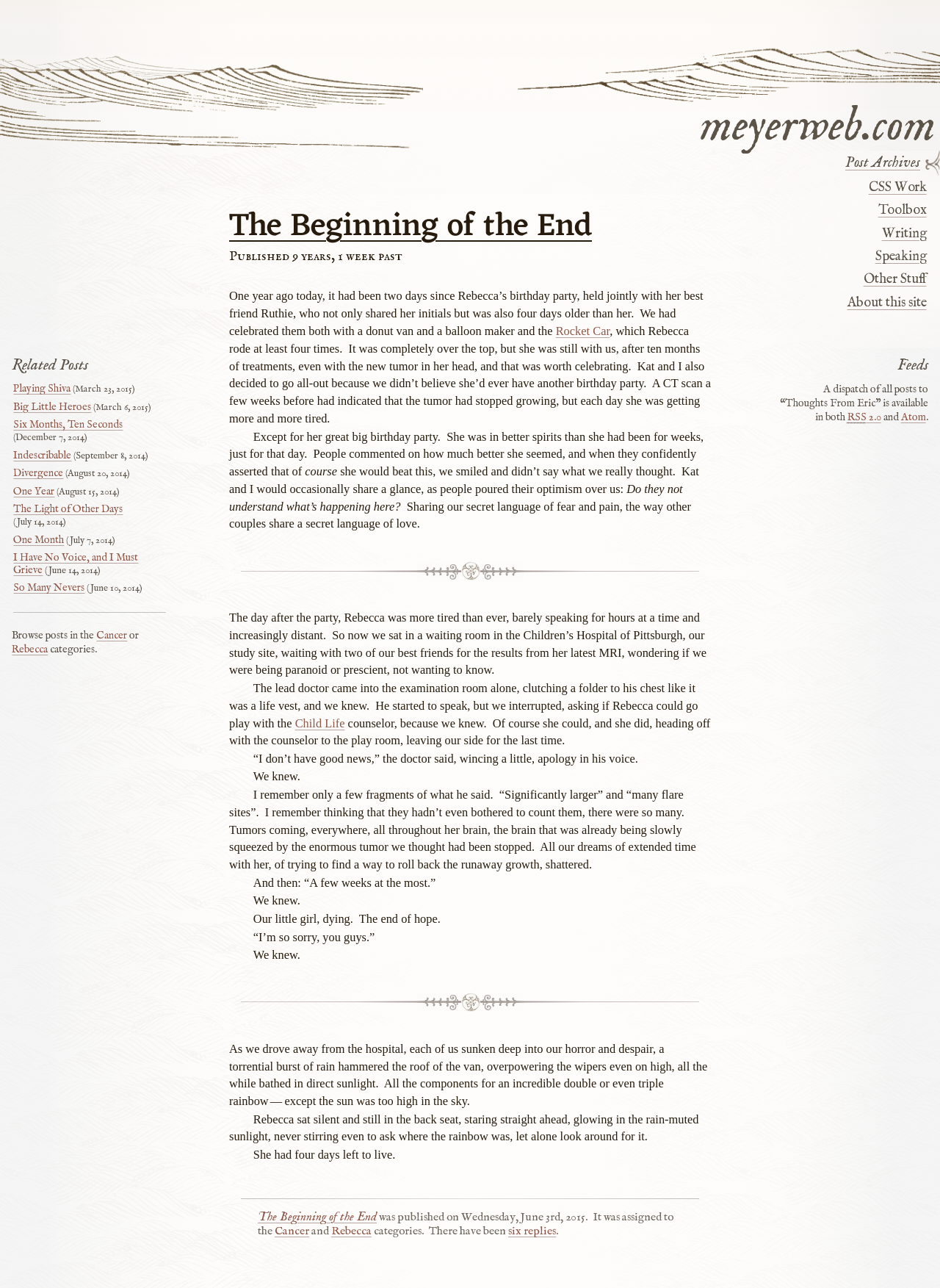Identify and extract the main heading of the webpage.

The Beginning of the End